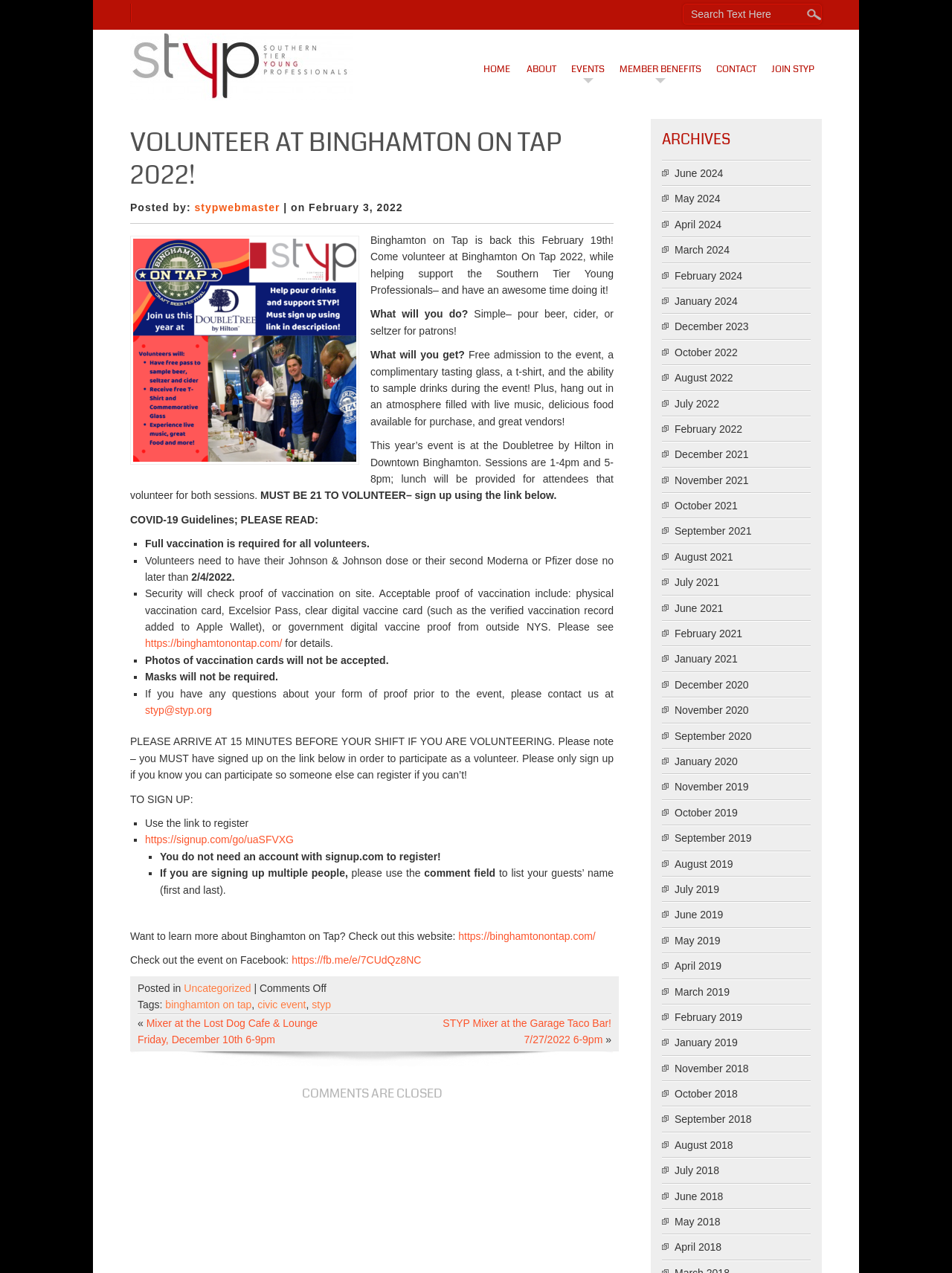Determine the bounding box coordinates for the HTML element mentioned in the following description: "binghamton on tap". The coordinates should be a list of four floats ranging from 0 to 1, represented as [left, top, right, bottom].

[0.174, 0.785, 0.264, 0.794]